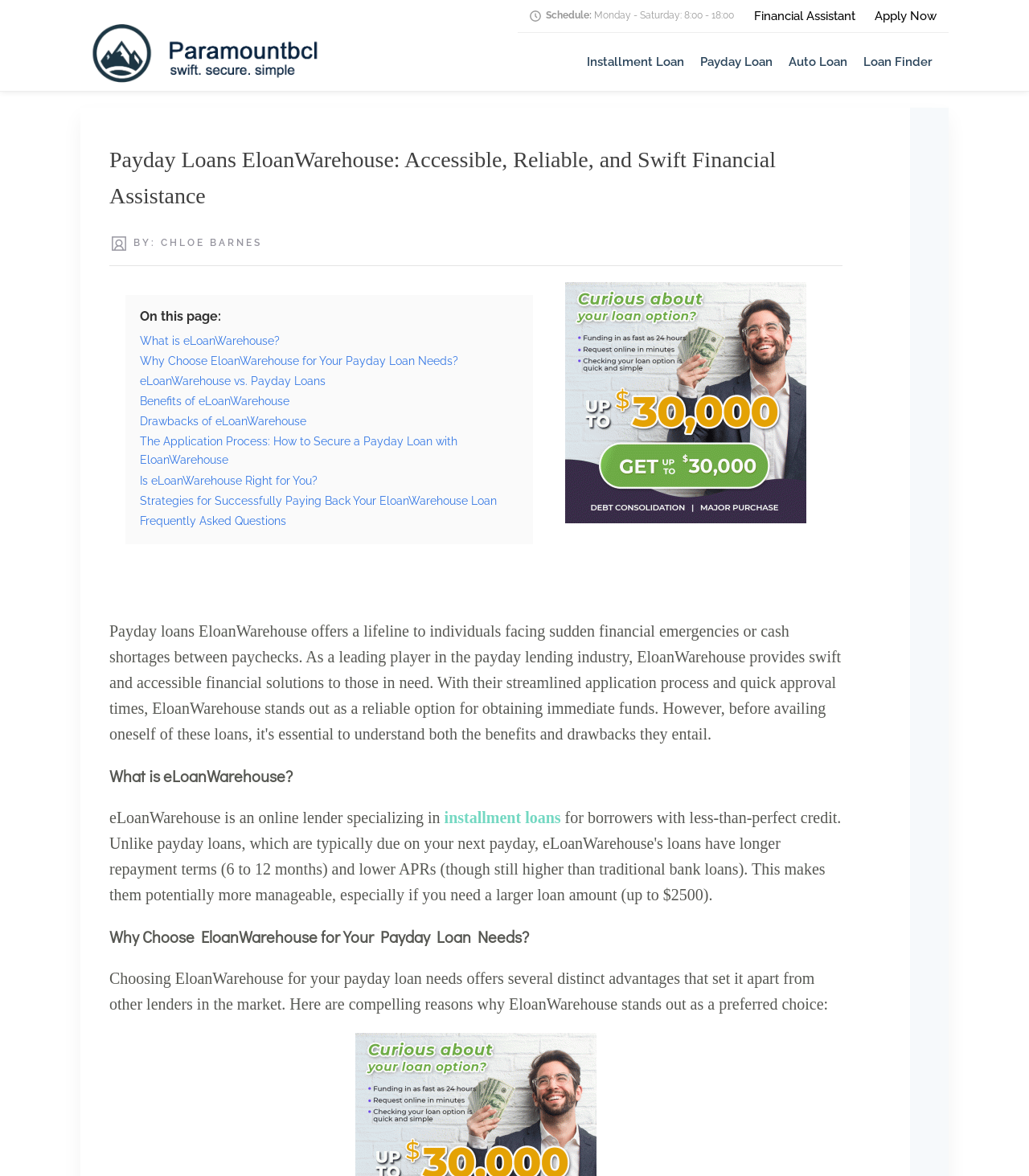What is the schedule of the financial assistant?
Please give a detailed and thorough answer to the question, covering all relevant points.

I found the schedule of the financial assistant by looking at the static text element with the label 'Schedule:' and its corresponding text 'Monday - Saturday: 8:00 - 18:00'.